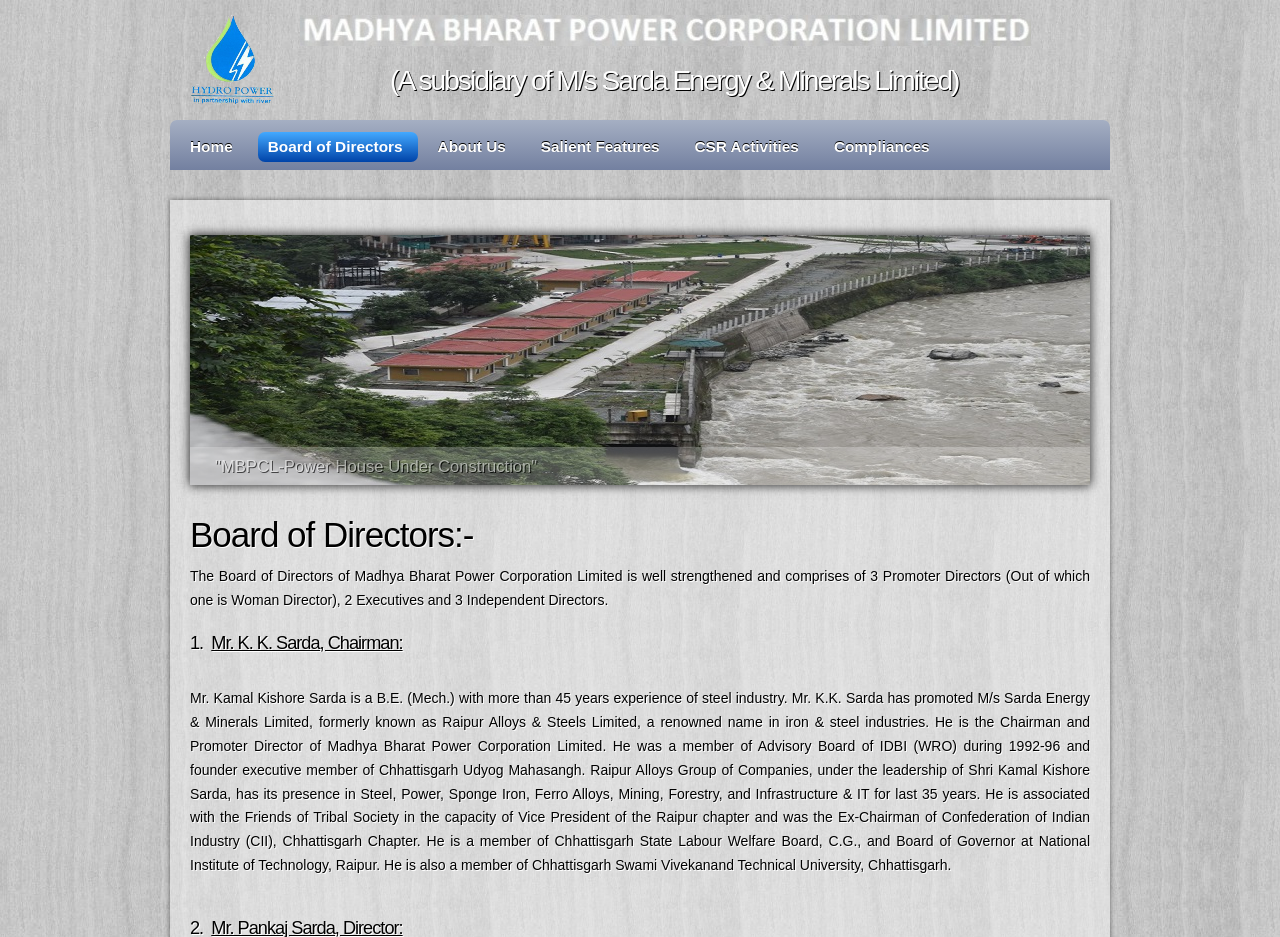Provide a one-word or one-phrase answer to the question:
What is the experience of Mr. K. K. Sarda in the steel industry?

more than 45 years